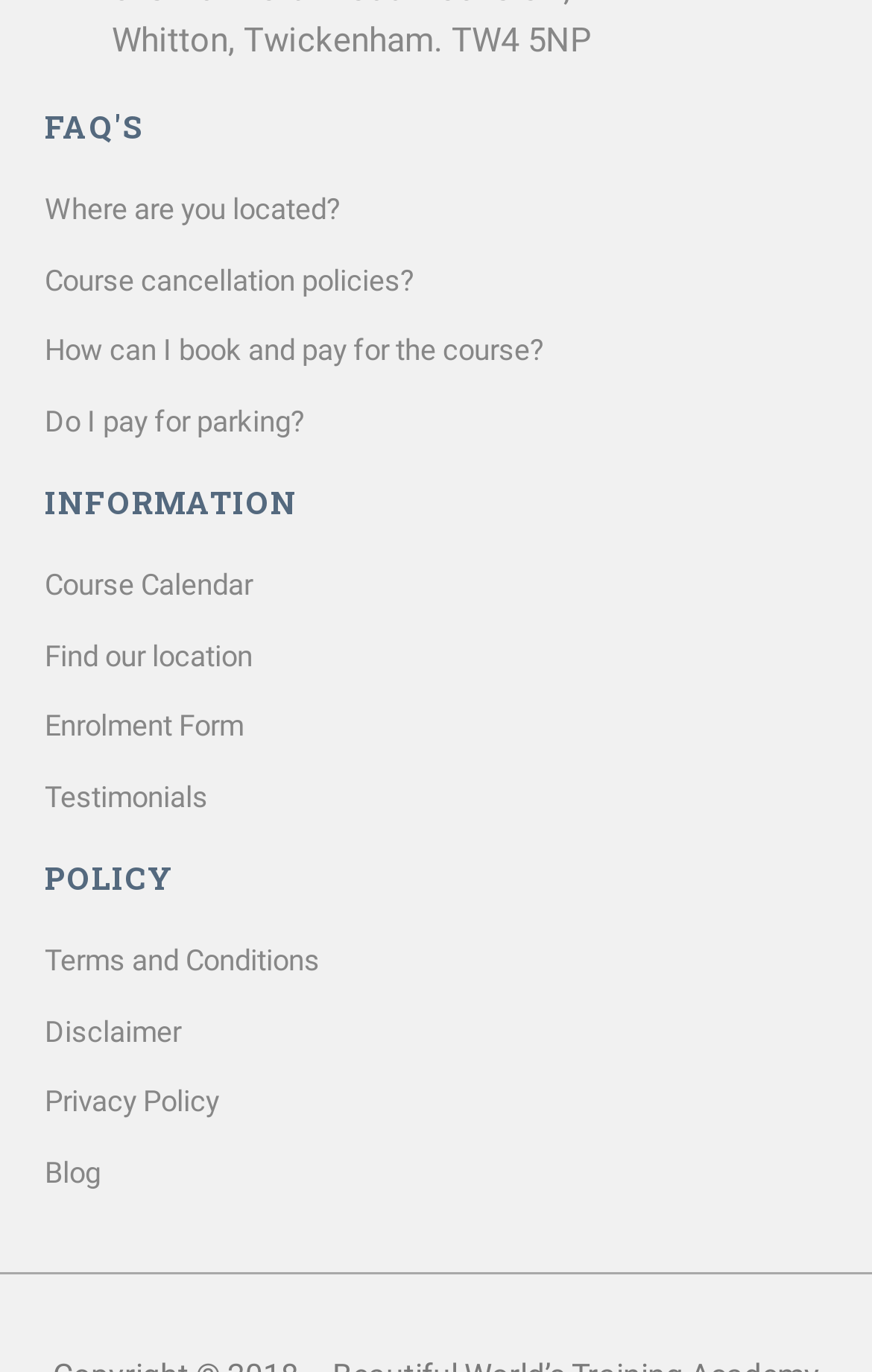Highlight the bounding box coordinates of the element that should be clicked to carry out the following instruction: "Find our location". The coordinates must be given as four float numbers ranging from 0 to 1, i.e., [left, top, right, bottom].

[0.051, 0.463, 0.917, 0.494]